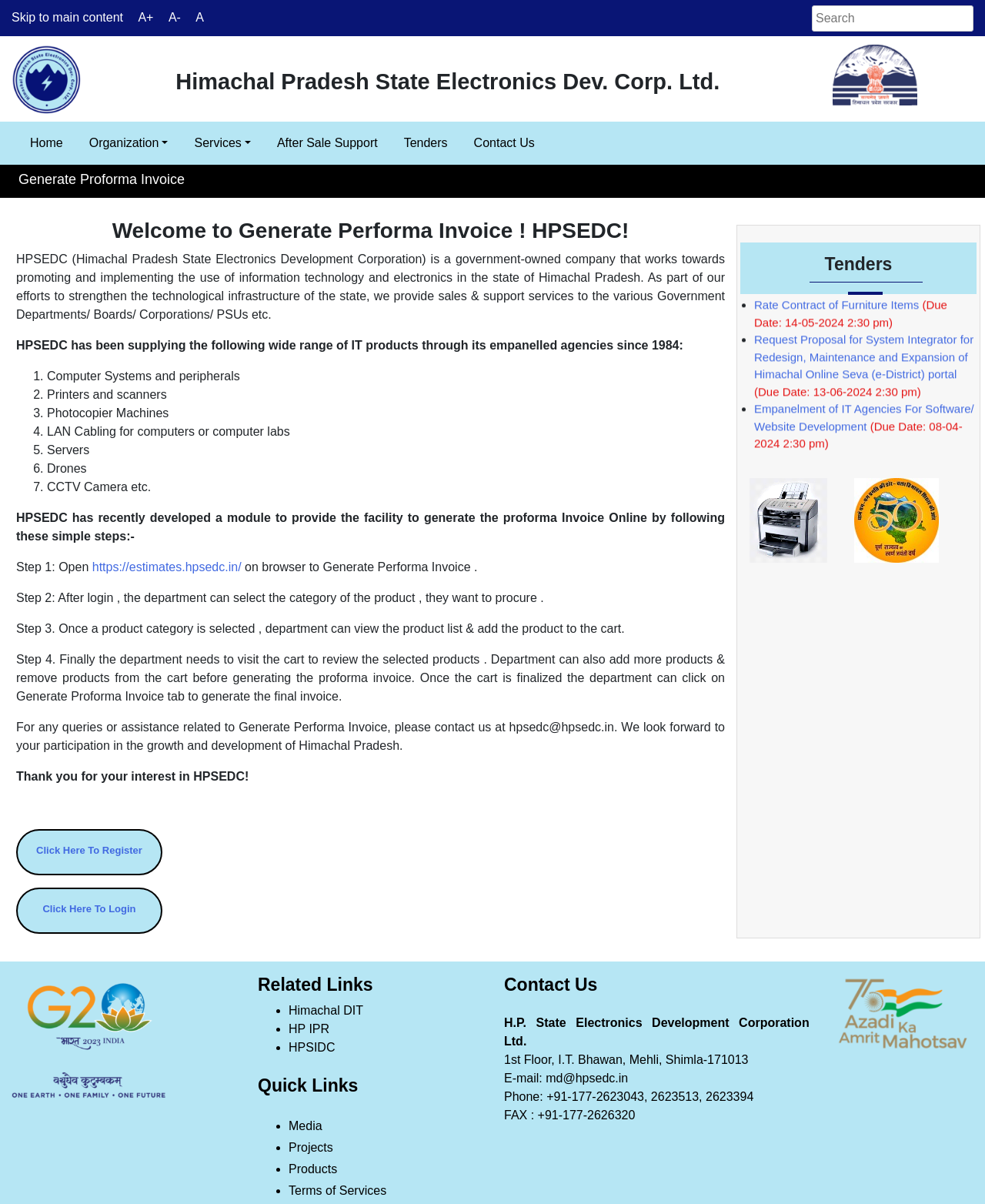What is the first step to generate a proforma invoice?
Refer to the image and provide a one-word or short phrase answer.

Open https://estimates.hpsedc.in/